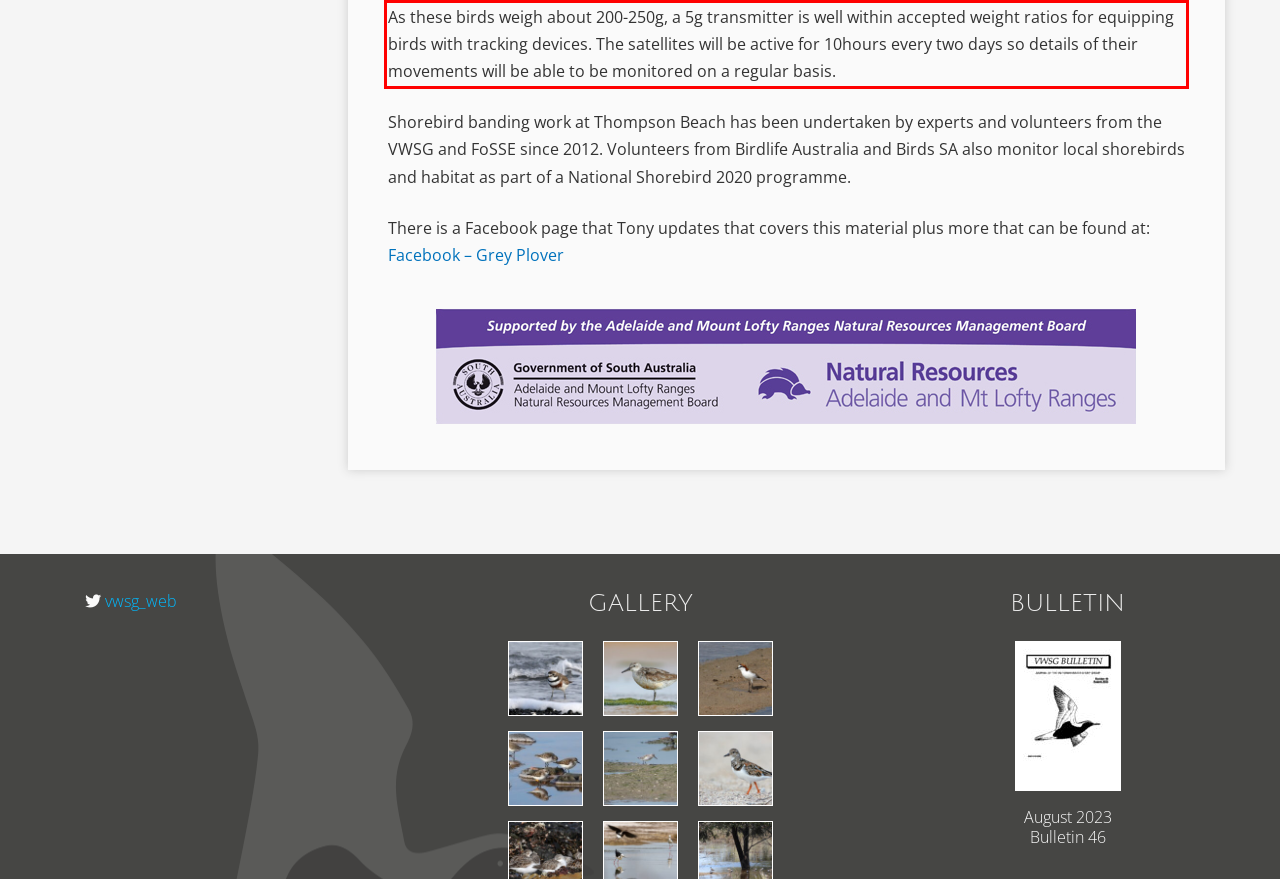You have a screenshot of a webpage with a red bounding box. Identify and extract the text content located inside the red bounding box.

As these birds weigh about 200-250g, a 5g transmitter is well within accepted weight ratios for equipping birds with tracking devices. The satellites will be active for 10hours every two days so details of their movements will be able to be monitored on a regular basis.